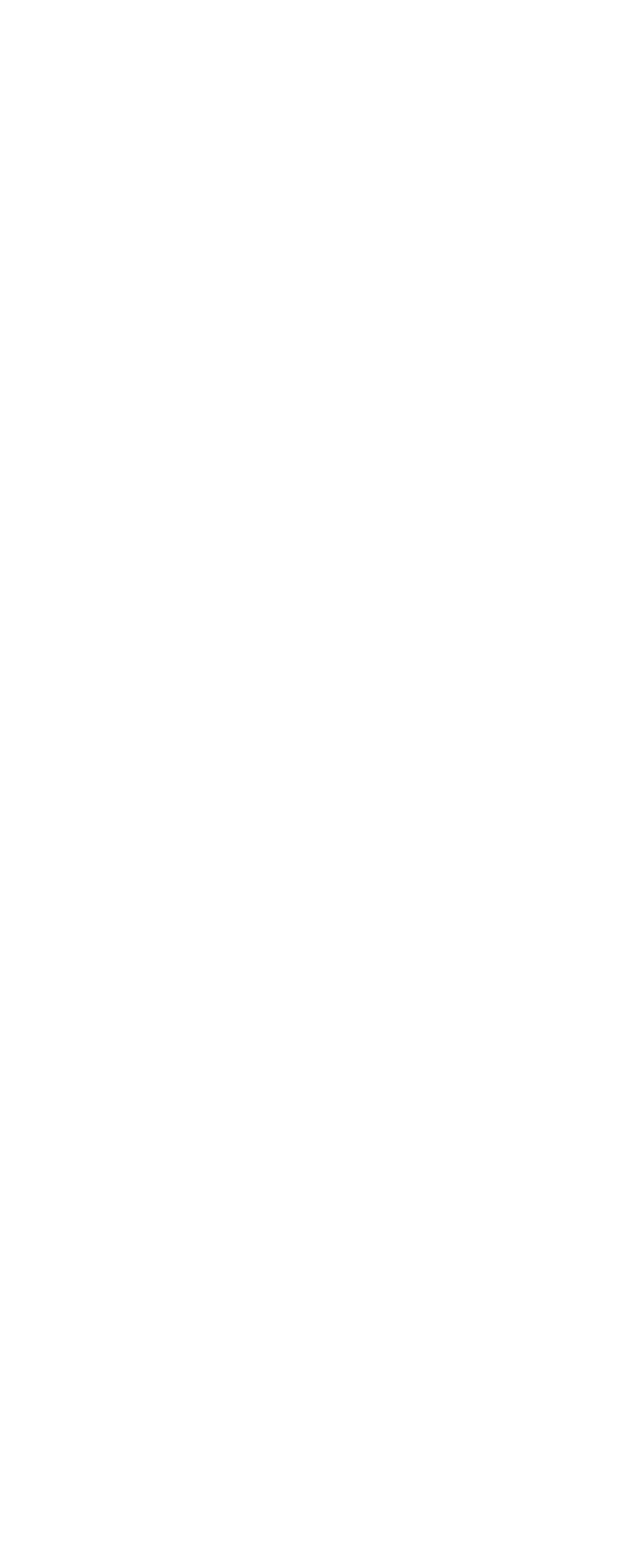Determine the bounding box coordinates of the region that needs to be clicked to achieve the task: "Contact the library".

[0.0, 0.975, 0.124, 0.991]